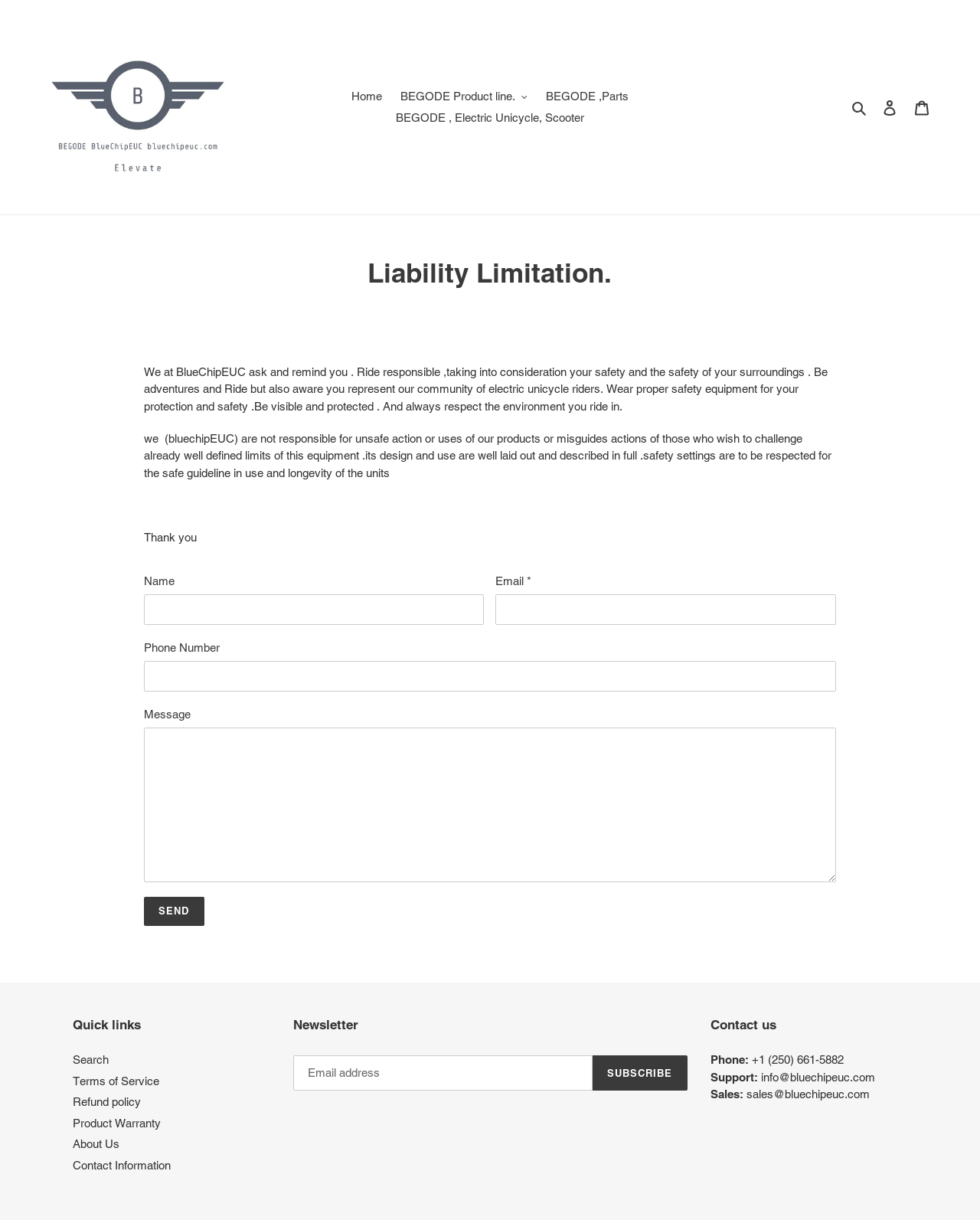Locate the UI element described as follows: "parent_node: Name name="contact[Phone Number]"". Return the bounding box coordinates as four float numbers between 0 and 1 in the order [left, top, right, bottom].

[0.147, 0.542, 0.853, 0.567]